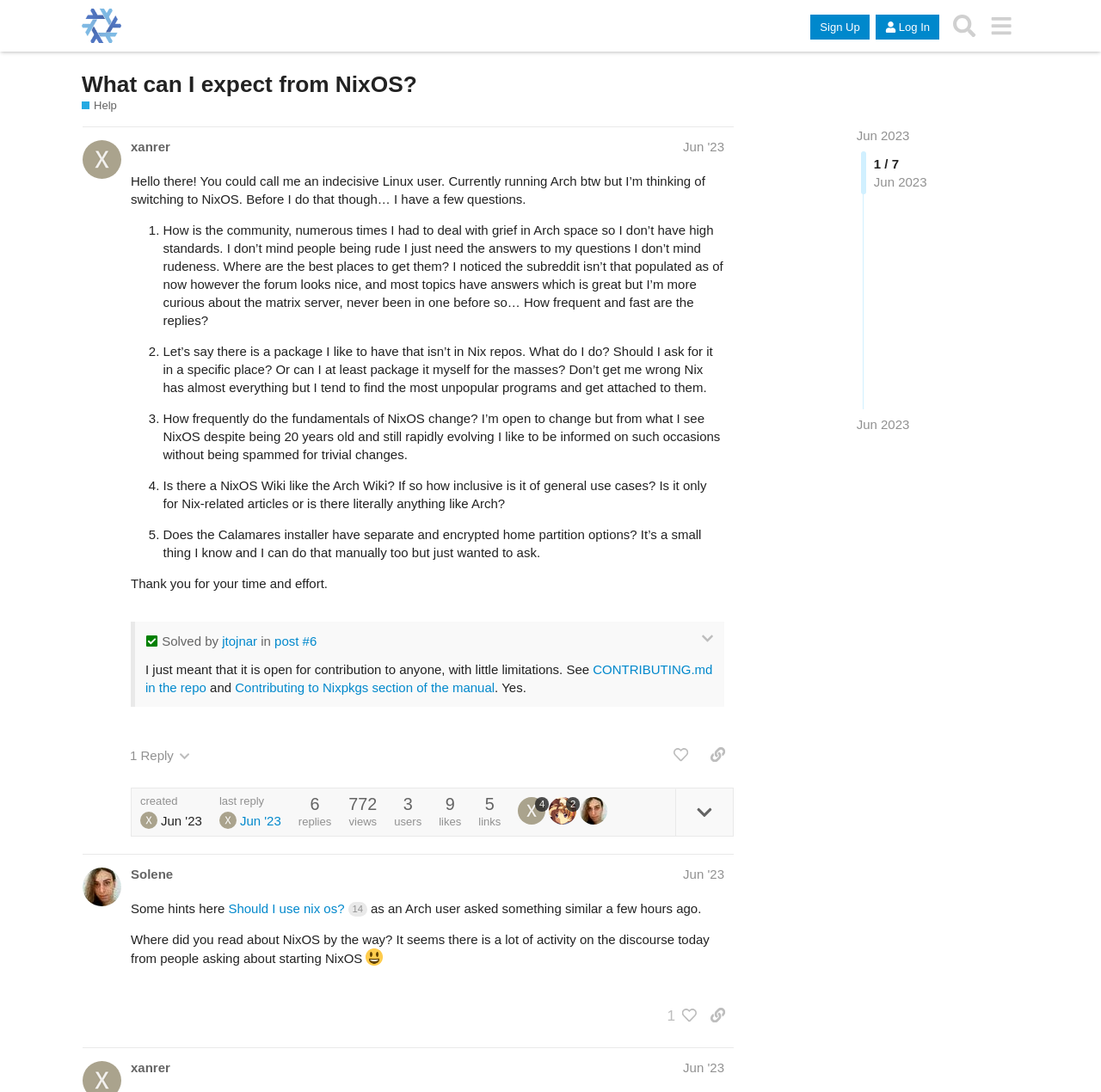Carefully examine the image and provide an in-depth answer to the question: What is the title of the post?

The title of the post can be found in the heading element with the text 'What can I expect from NixOS?' which is located at the top of the webpage.